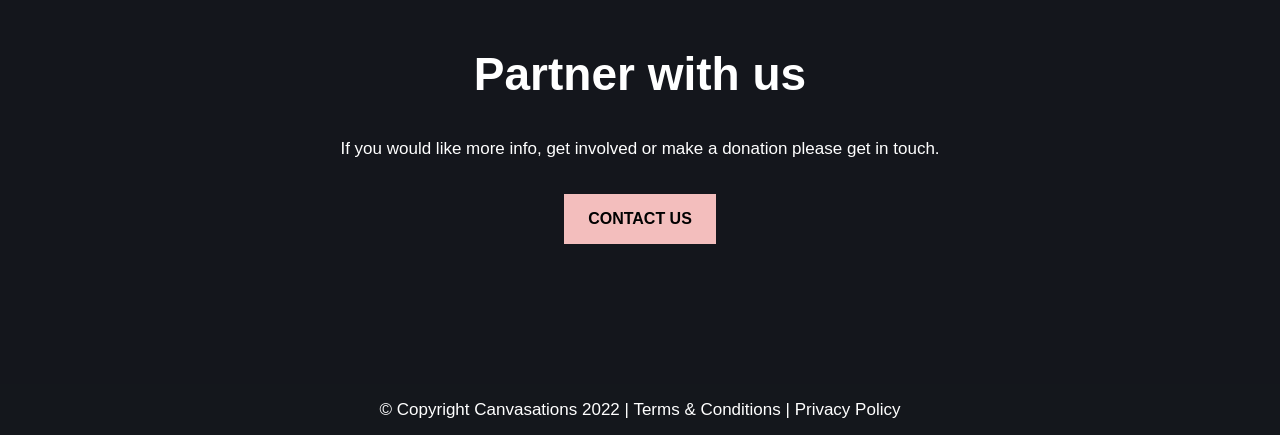Using the element description Terms & Conditions, predict the bounding box coordinates for the UI element. Provide the coordinates in (top-left x, top-left y, bottom-right x, bottom-right y) format with values ranging from 0 to 1.

[0.495, 0.918, 0.61, 0.962]